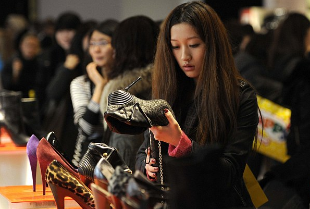What kind of designs are featured in the footwear?
Utilize the image to construct a detailed and well-explained answer.

The footwear features vibrant reds, playful patterns, and sleek designs because they reflect current trends, and the woman is surrounded by a variety of eye-catching footwear options that showcase these designs.